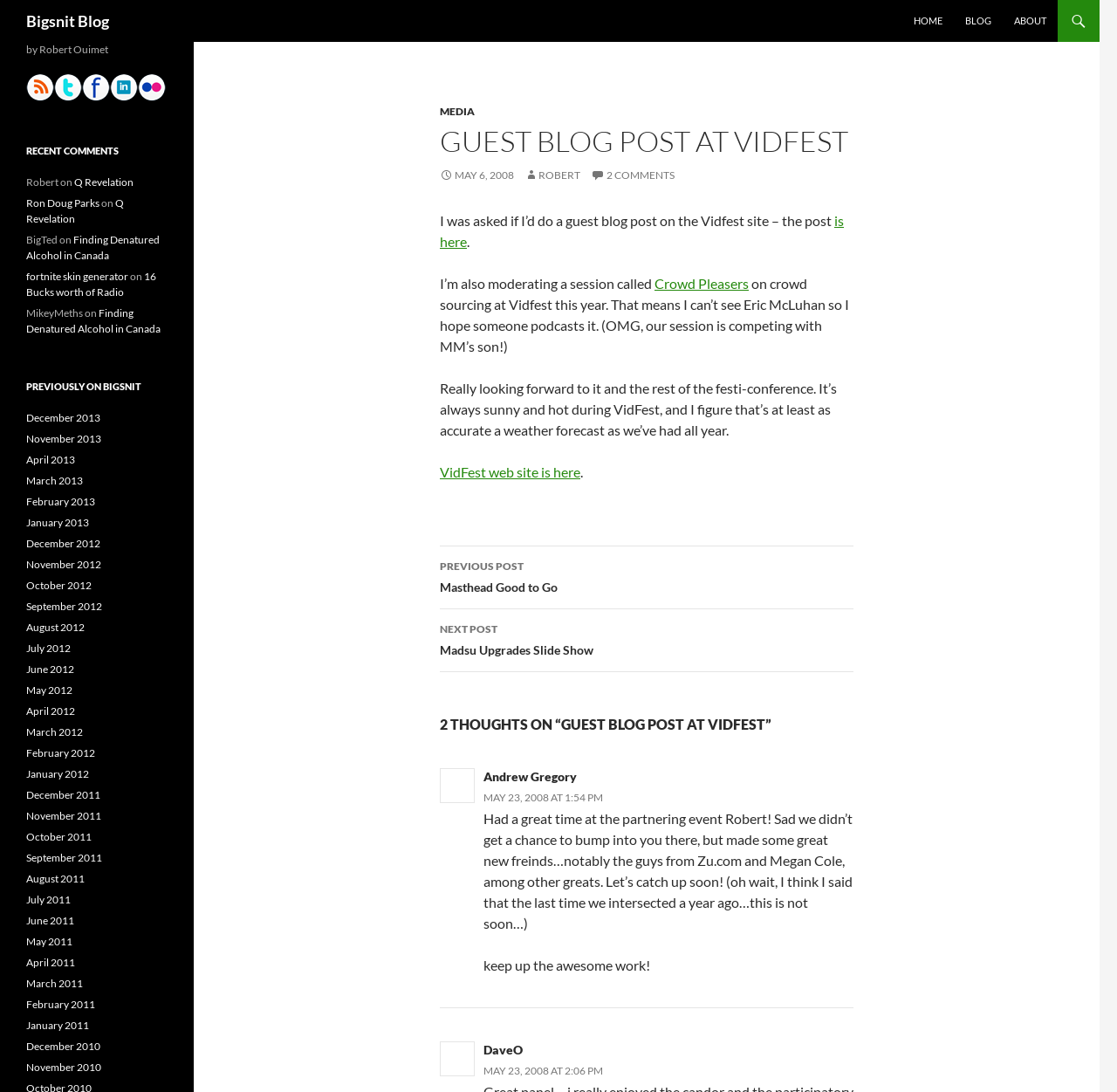Provide a brief response to the question below using one word or phrase:
What is the topic of the session that the author is moderating at Vidfest?

Crowd Pleasers